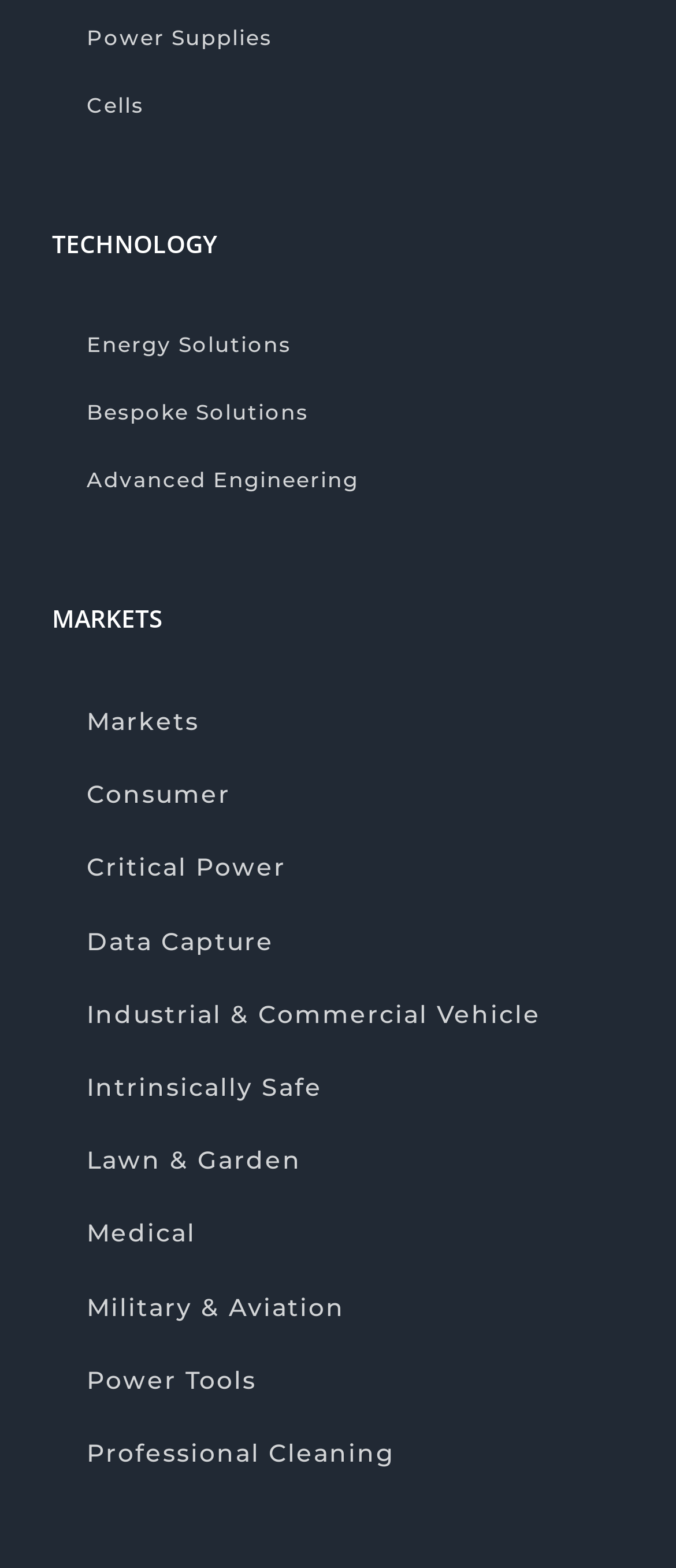How many links are there under the Markets category?
Carefully analyze the image and provide a thorough answer to the question.

Under the 'MARKETS' heading, I counted 10 links, including 'Markets', 'Consumer', 'Critical Power', and so on. This indicates that there are 10 links under the Markets category.